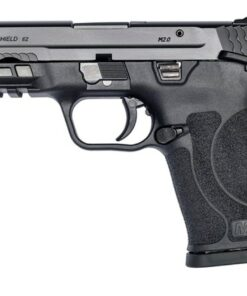Create a detailed narrative of what is happening in the image.

The image features a Smith & Wesson M&P Shield EZ M2.0 Compact 9mm handgun, showcasing its sleek design and ergonomic grip. This firearm is known for its user-friendly features, making it an excellent choice for personal defense and everyday carry. Its compact size allows for ease of handling and concealment, while the textured grip enhances control during use. With a durability built for reliability, the M&P Shield EZ combines performance and practicality, appealing to both novice and experienced shooters alike. This model is offered at a price of $1,800.00.